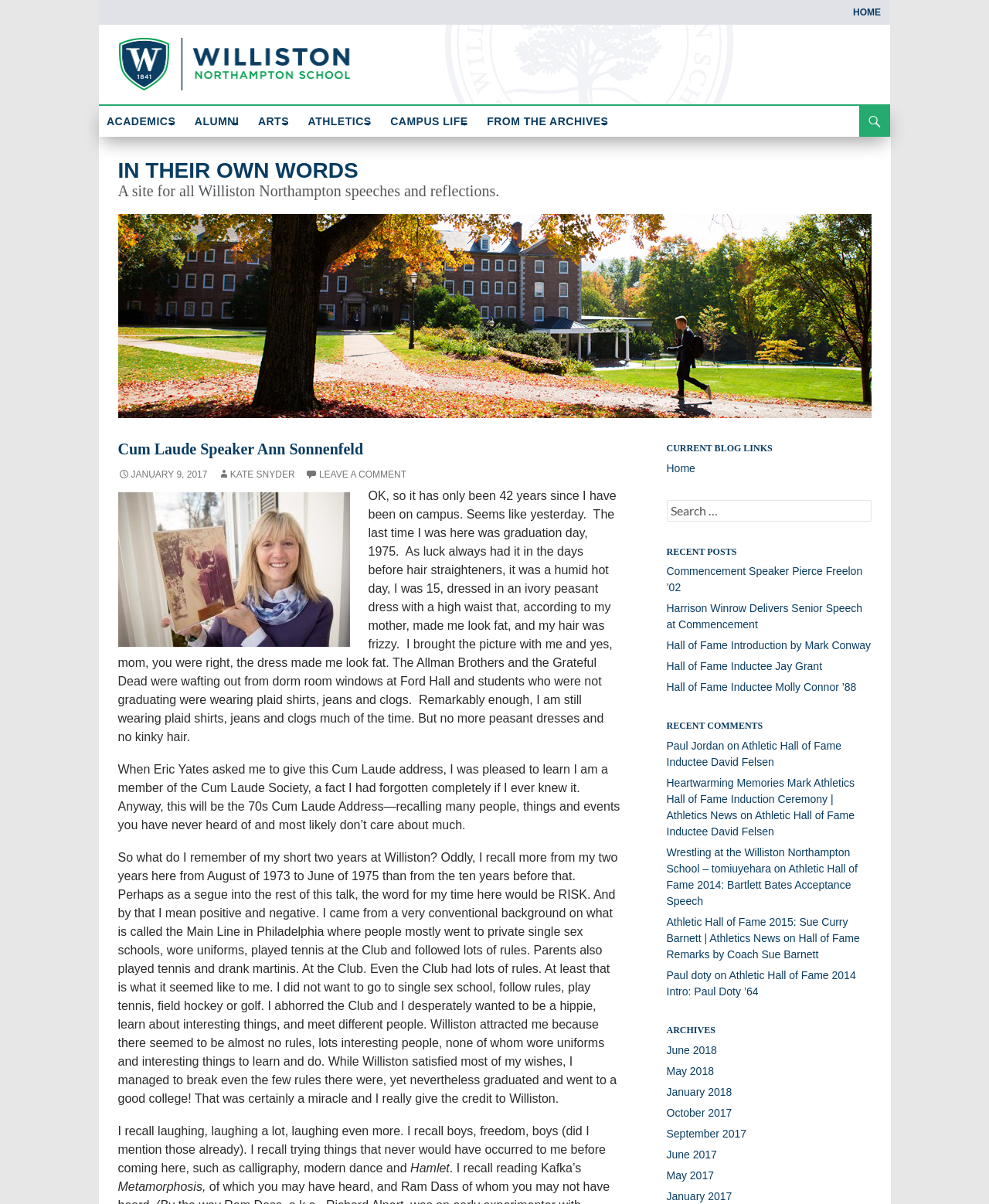Find and provide the bounding box coordinates for the UI element described with: "September 2017".

[0.674, 0.936, 0.755, 0.946]